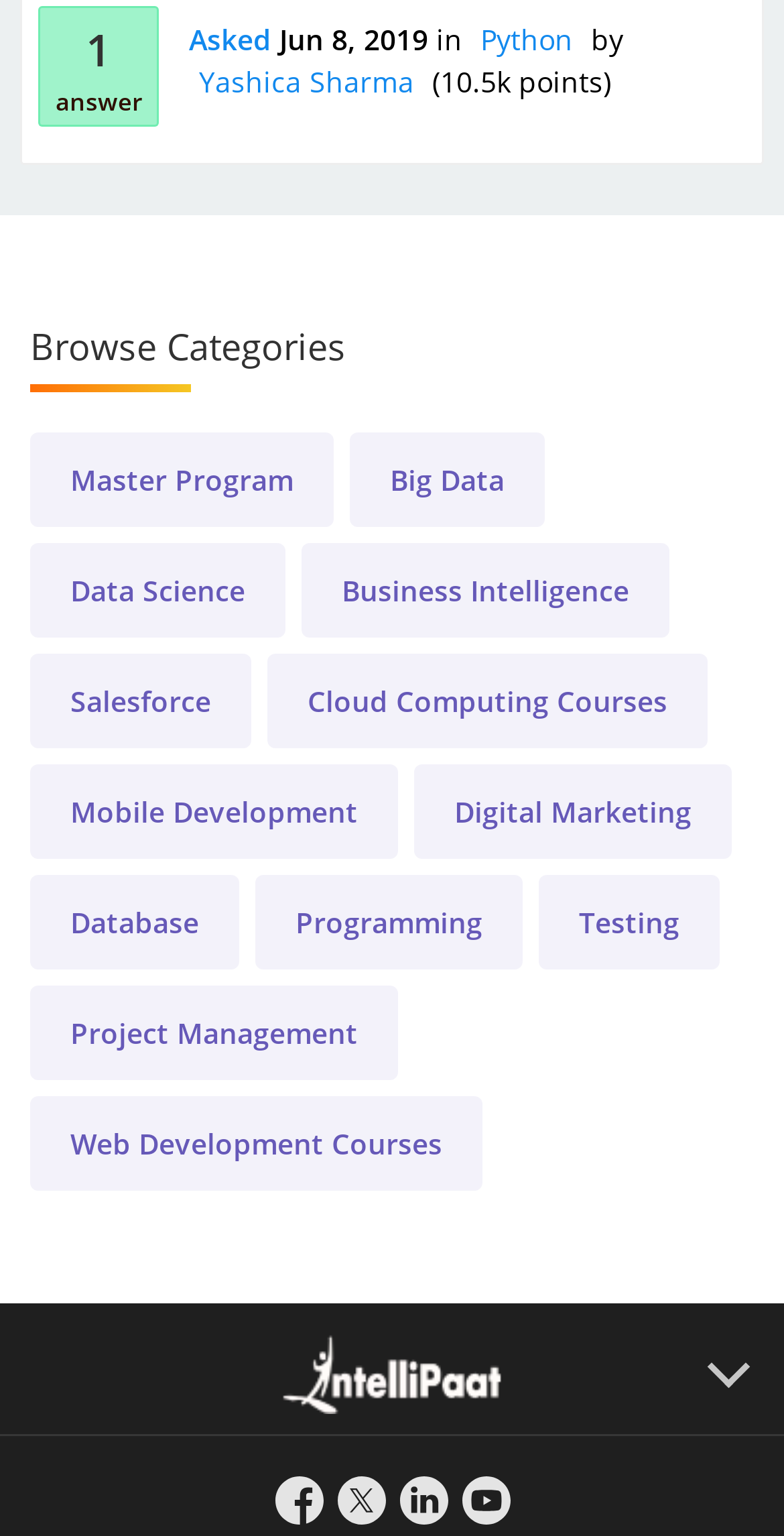What is the number of points of the question?
Look at the screenshot and respond with one word or a short phrase.

10.5k